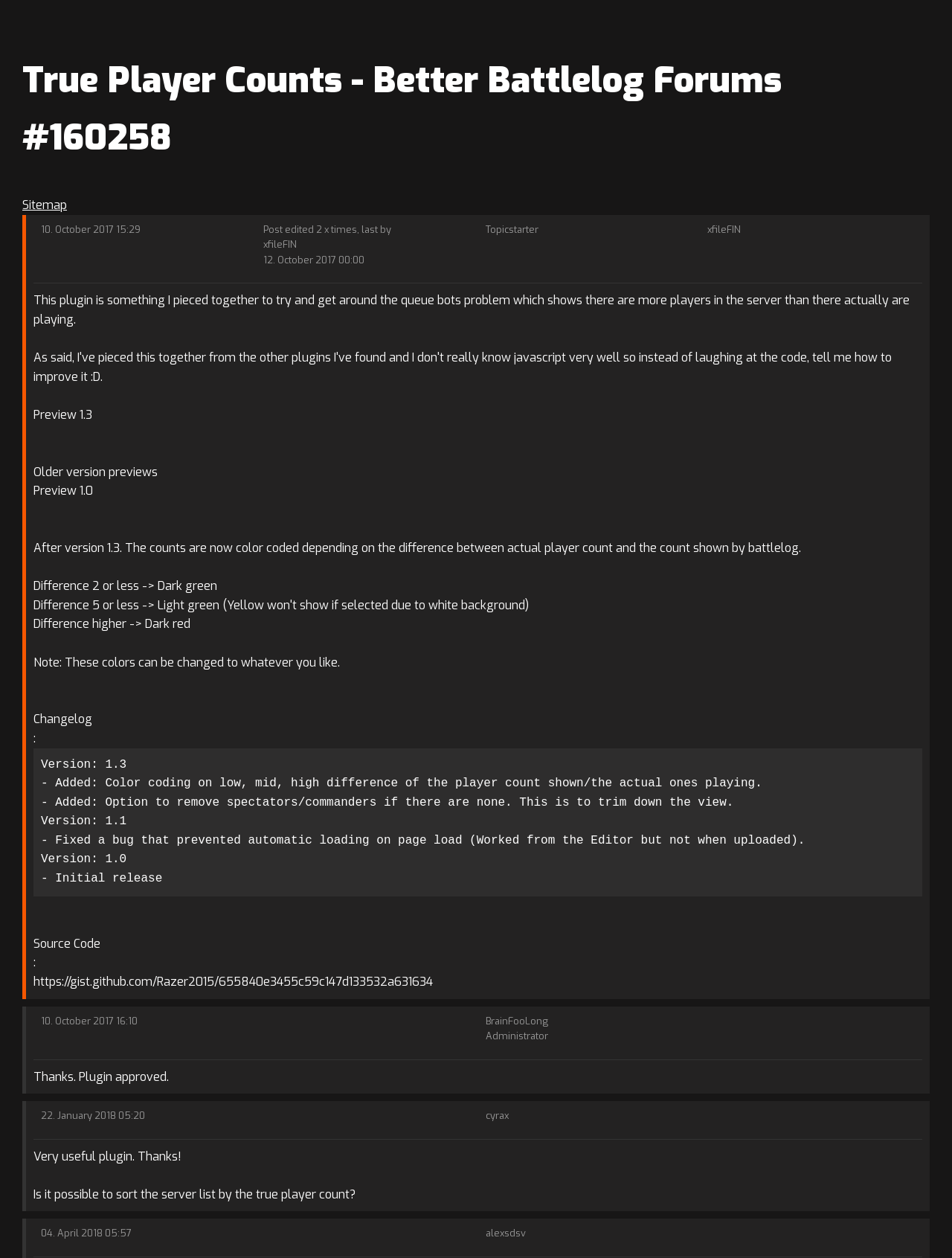What is the URL of the source code of the plugin?
Using the image as a reference, answer with just one word or a short phrase.

https://gist.github.com/Razer2015/655840e3455c59c147d133532a631634